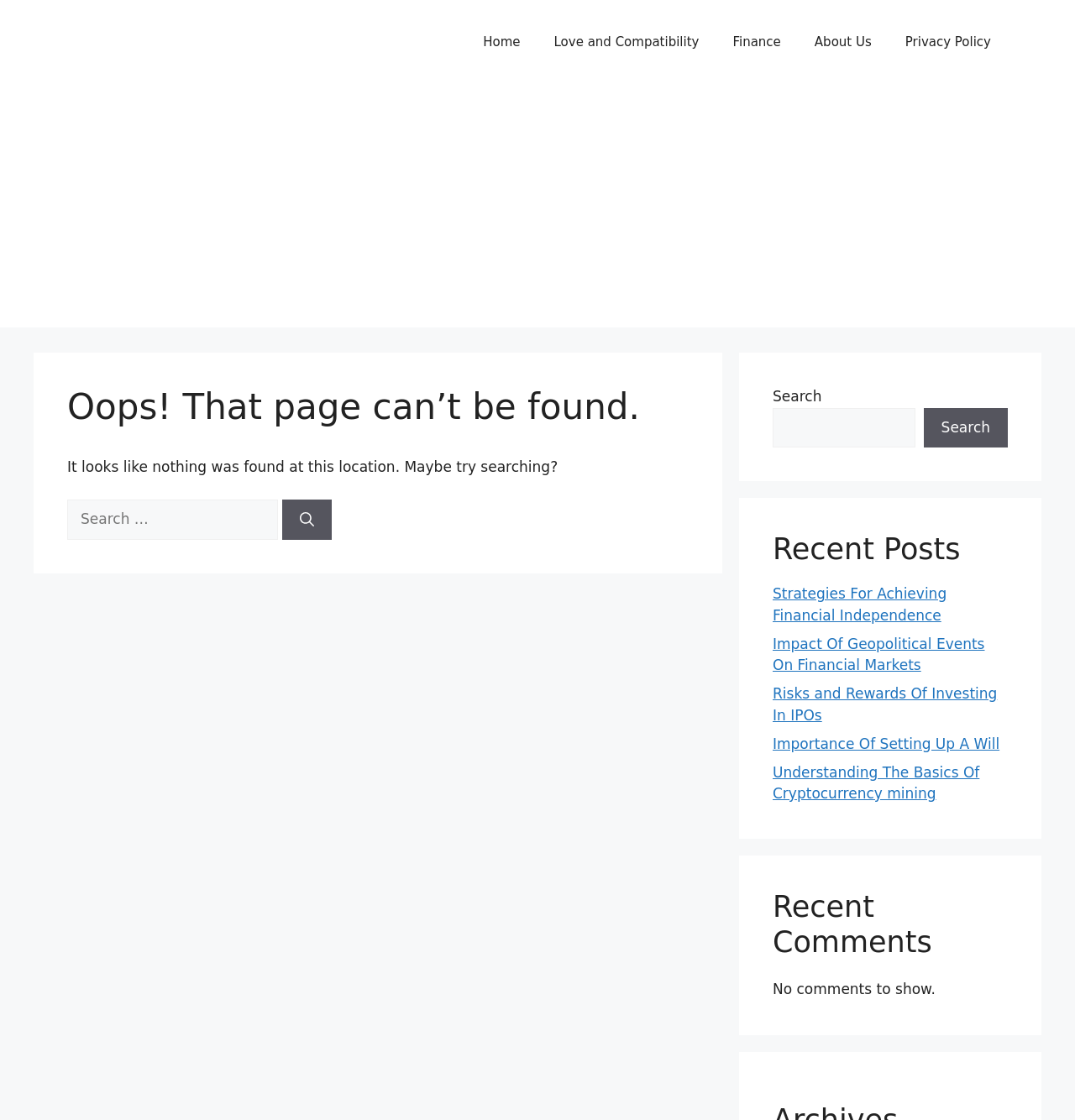Respond with a single word or short phrase to the following question: 
What is the primary navigation menu?

Home, Love and Compatibility, Finance, About Us, Privacy Policy